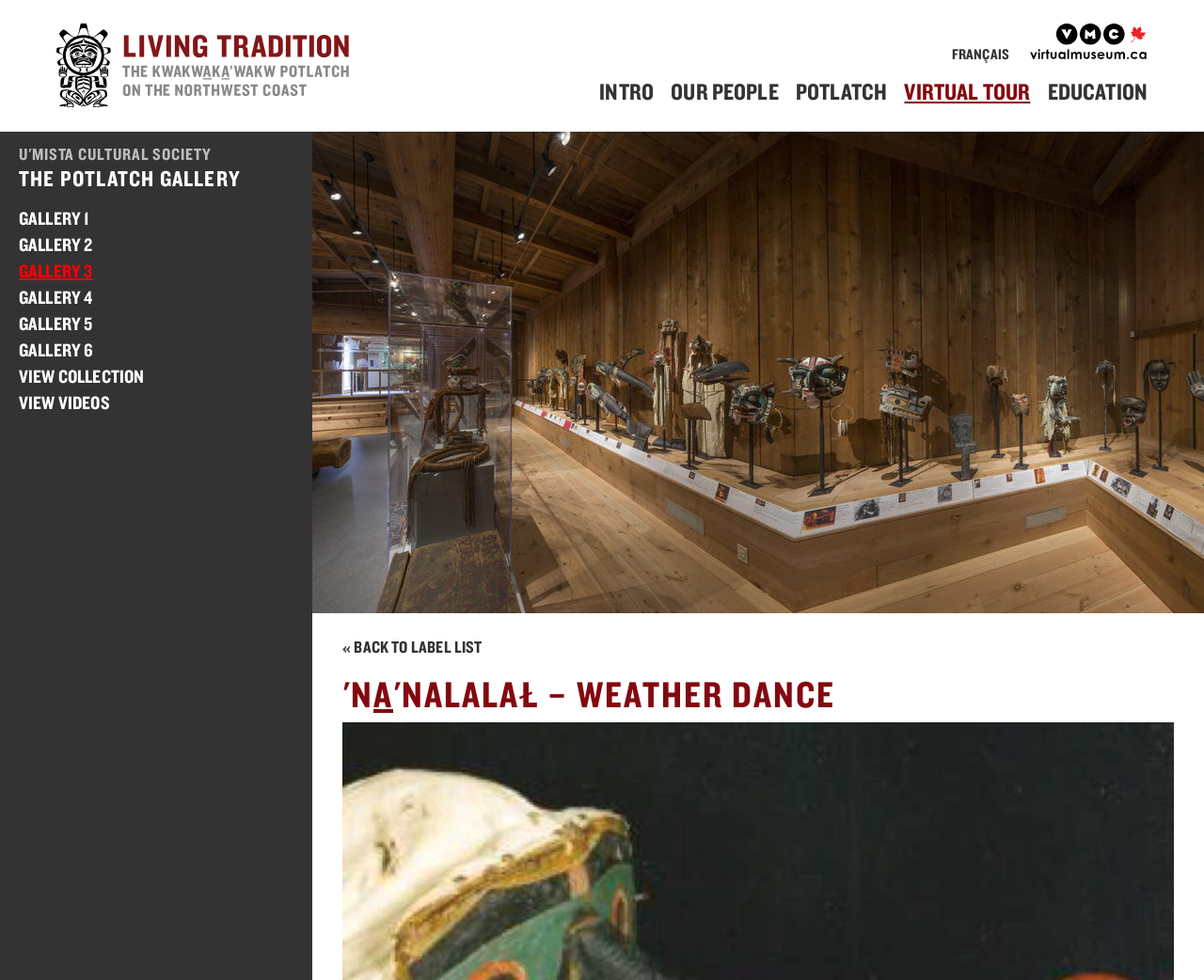Could you locate the bounding box coordinates for the section that should be clicked to accomplish this task: "Watch videos".

[0.016, 0.399, 0.091, 0.422]